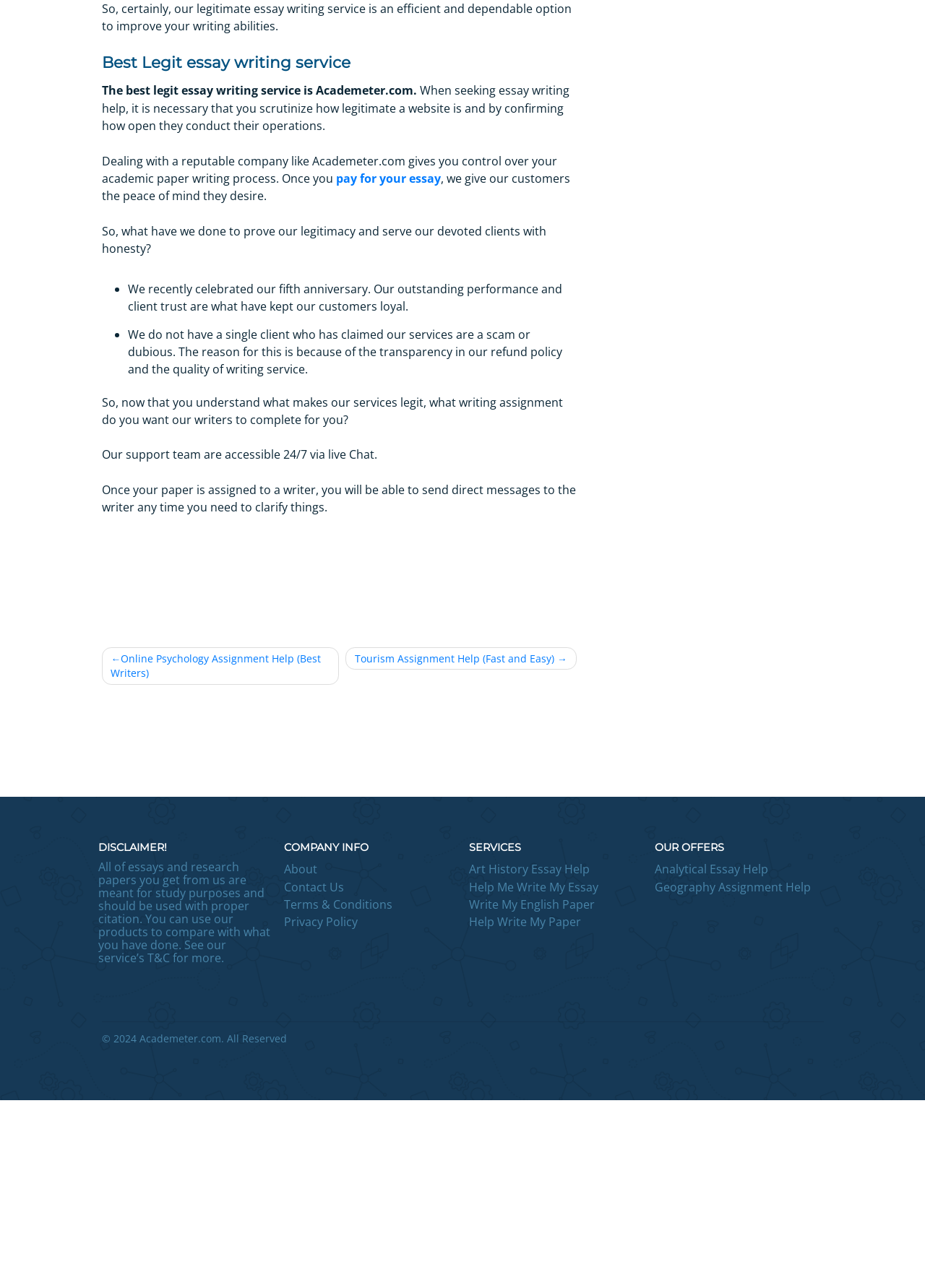Kindly respond to the following question with a single word or a brief phrase: 
How can customers contact the writers assigned to their papers?

Direct messages